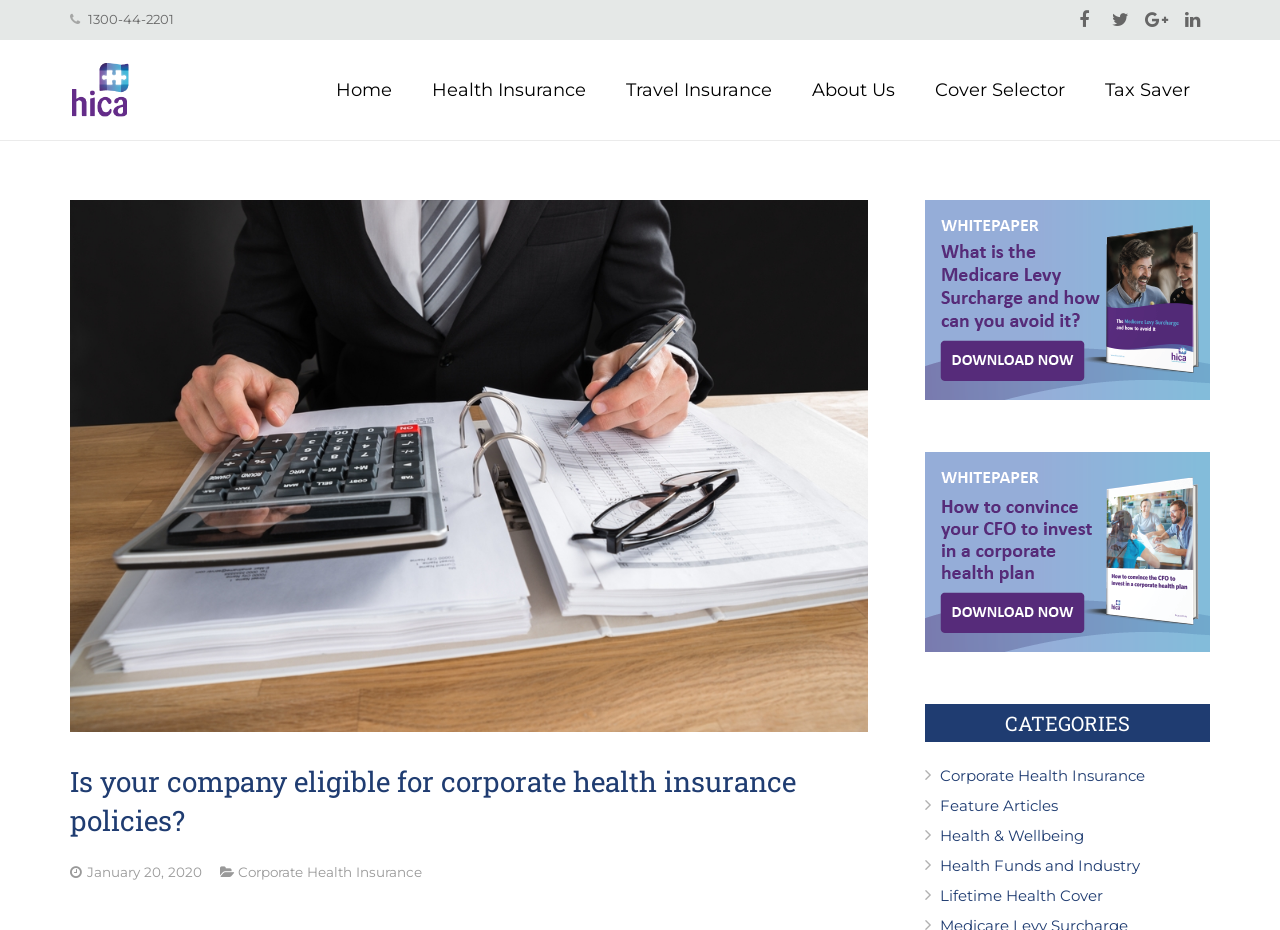Generate the text of the webpage's primary heading.

Is your company eligible for corporate health insurance policies?